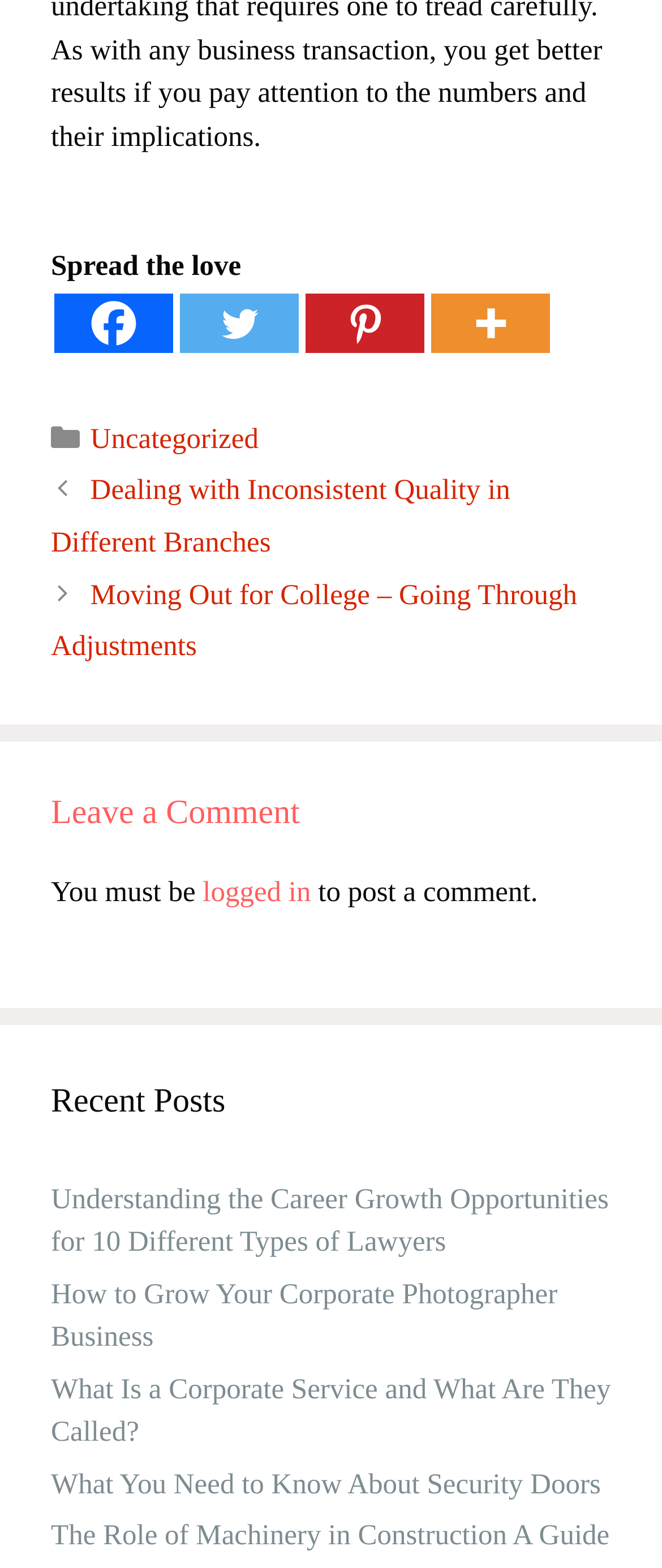What is the category of the first post?
Please provide a full and detailed response to the question.

The first post, 'Dealing with Inconsistent Quality in Different Branches', is categorized as 'Uncategorized', as indicated by the link 'Uncategorized' under the 'Categories' section.